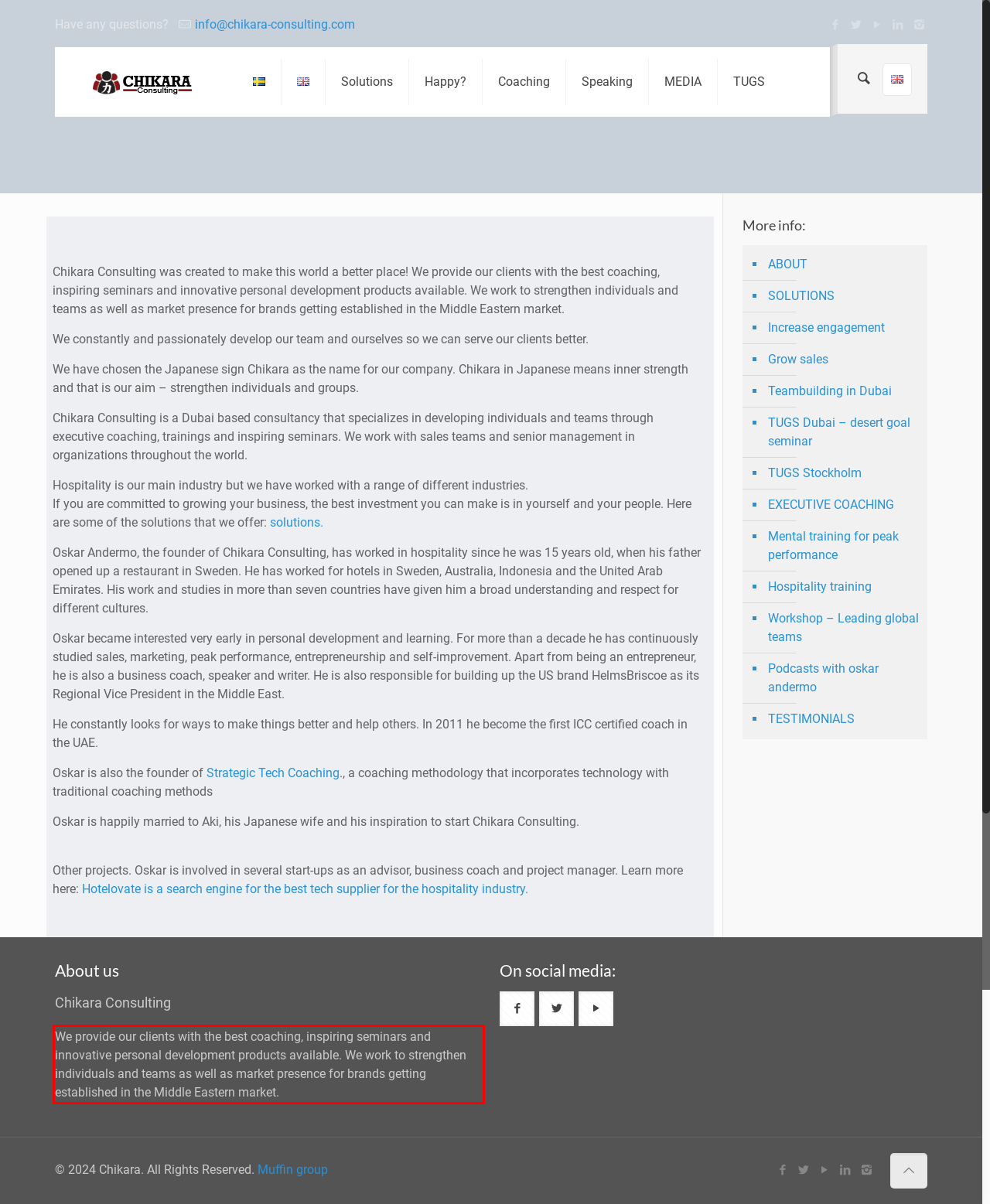Please examine the webpage screenshot containing a red bounding box and use OCR to recognize and output the text inside the red bounding box.

We provide our clients with the best coaching, inspiring seminars and innovative personal development products available. We work to strengthen individuals and teams as well as market presence for brands getting established in the Middle Eastern market.